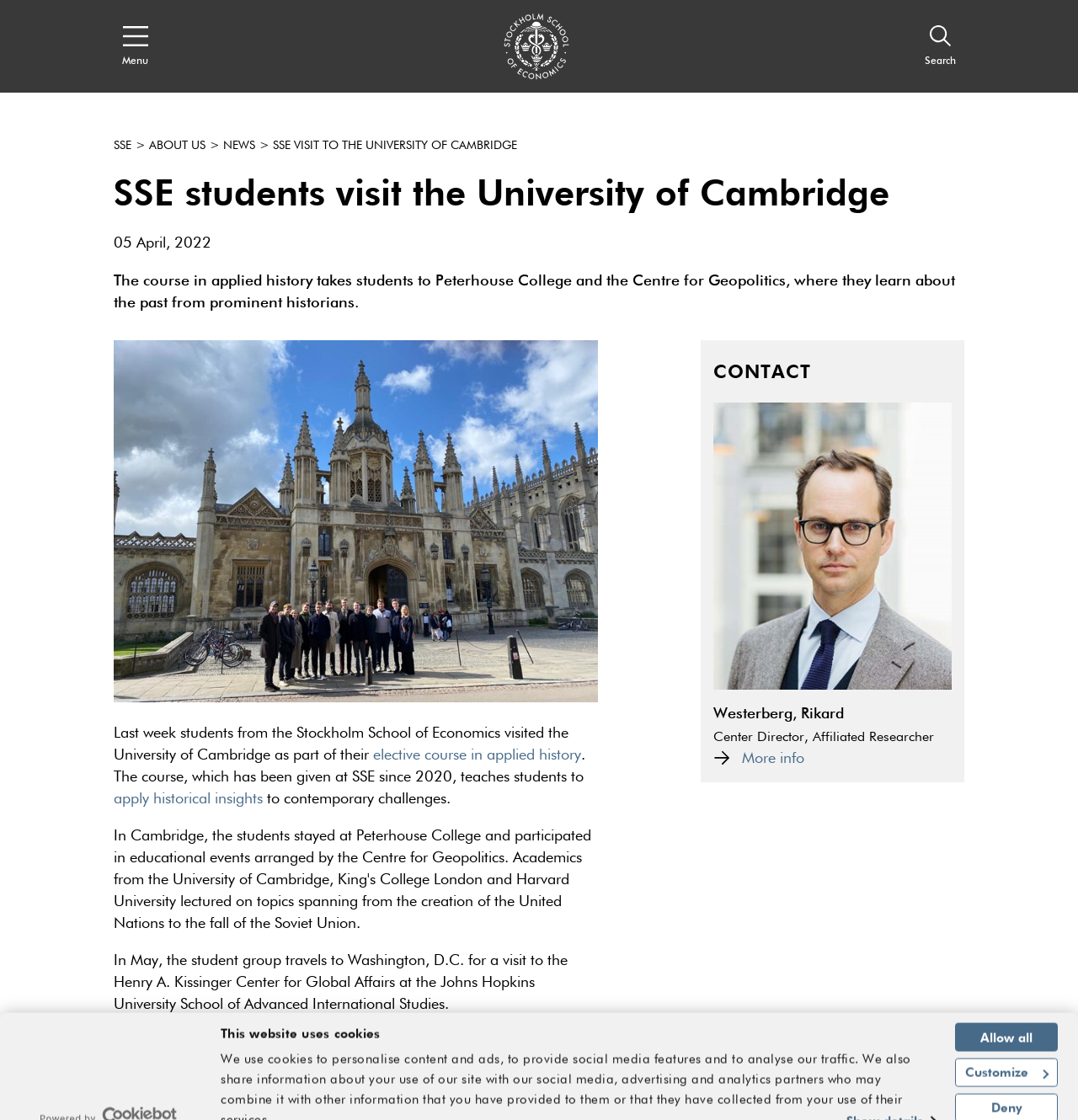Determine the bounding box coordinates of the element's region needed to click to follow the instruction: "Learn more about Rikard Westerberg". Provide these coordinates as four float numbers between 0 and 1, formatted as [left, top, right, bottom].

[0.661, 0.671, 0.746, 0.684]